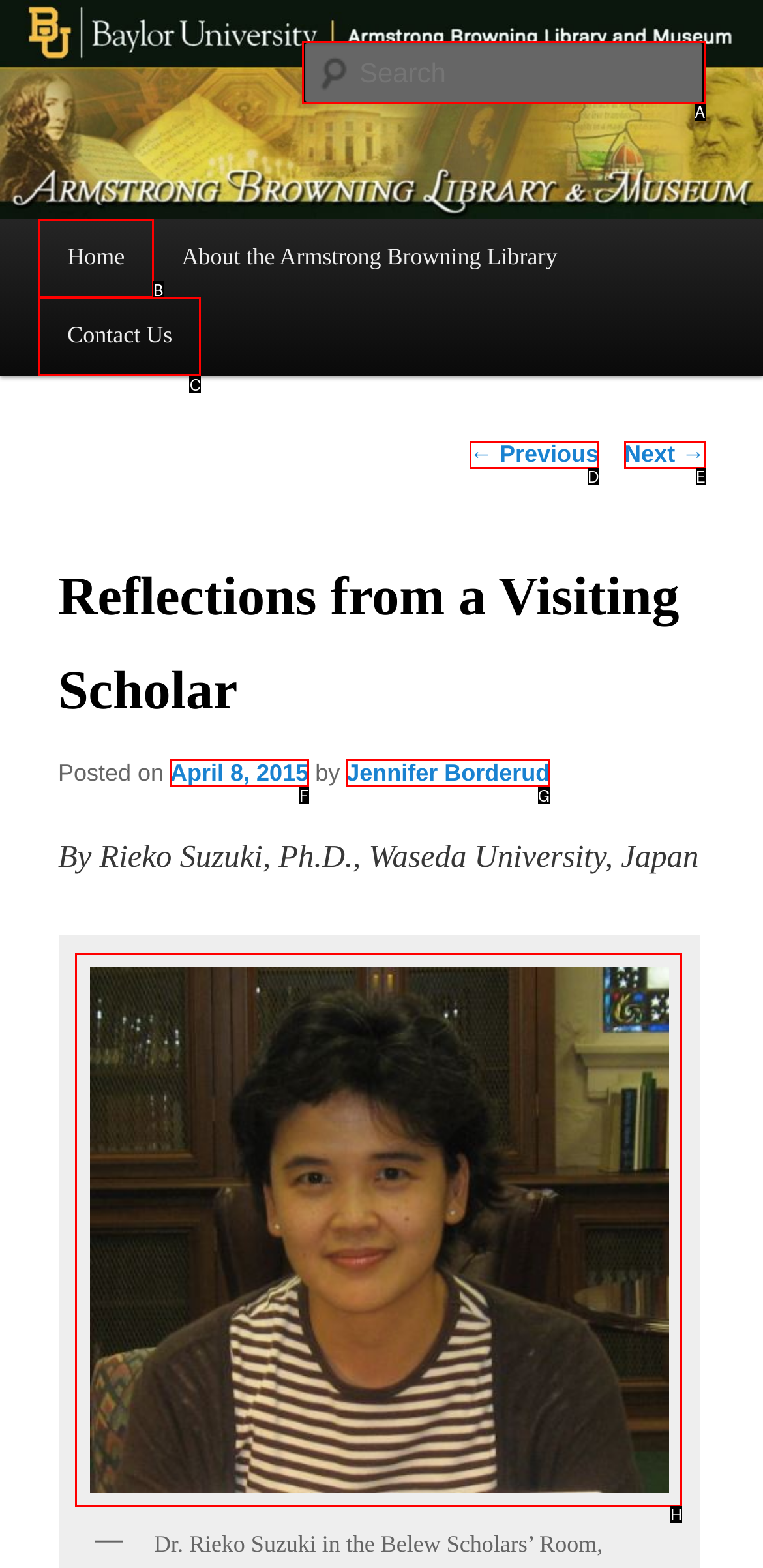Please indicate which HTML element to click in order to fulfill the following task: Go to the home page Respond with the letter of the chosen option.

B